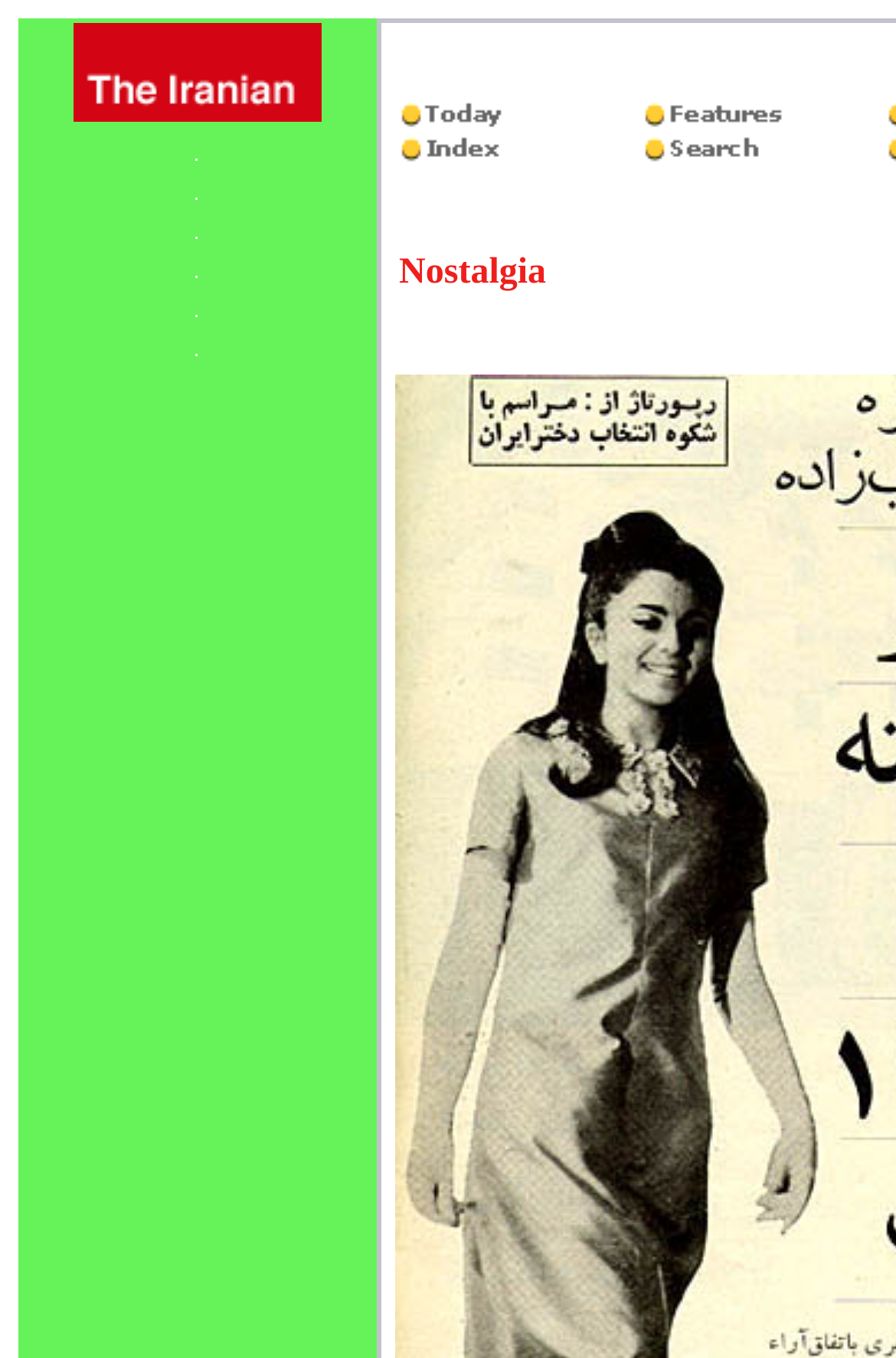How many table cells are there in the webpage?
Based on the screenshot, provide your answer in one word or phrase.

4